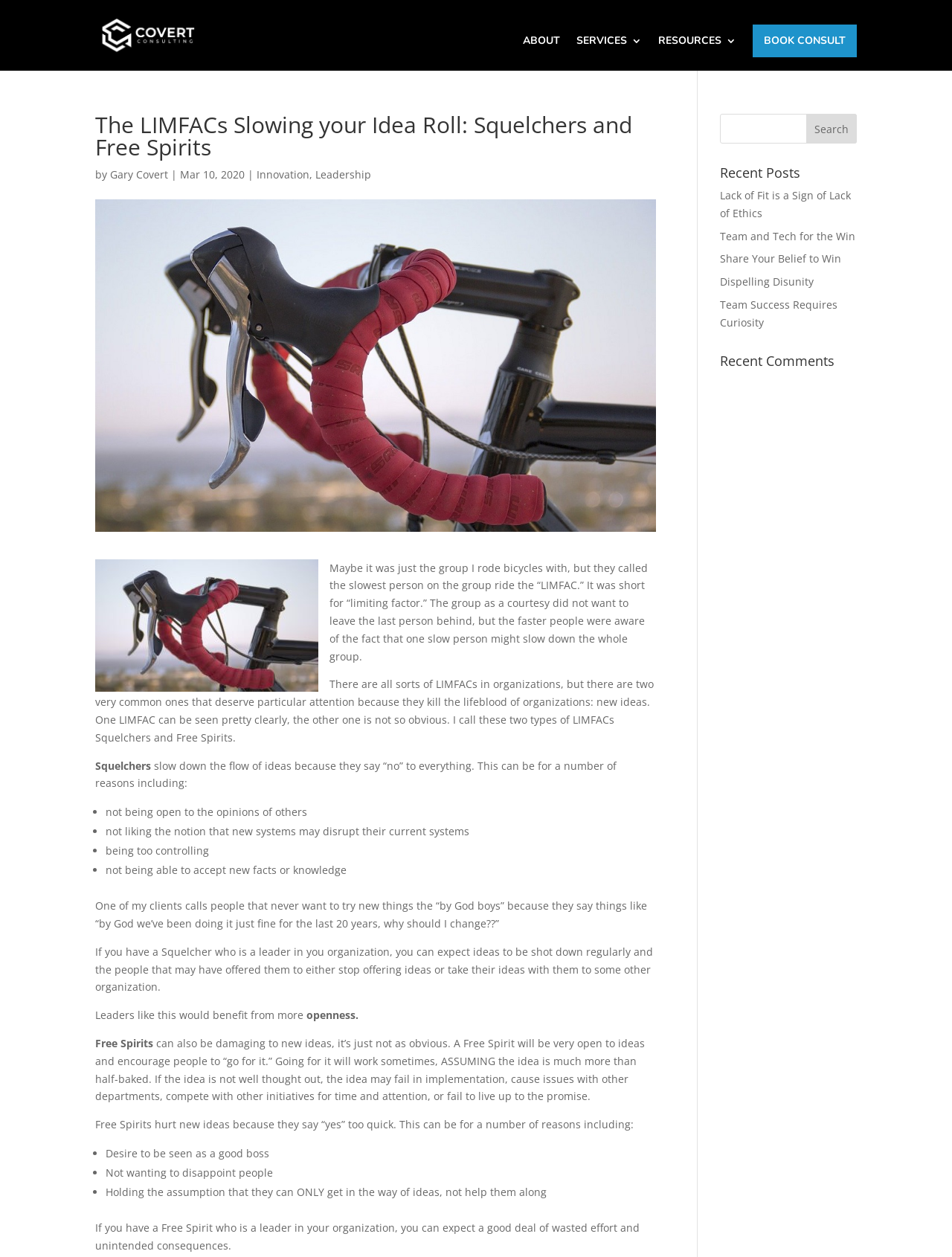Please identify the coordinates of the bounding box for the clickable region that will accomplish this instruction: "Click on the 'ABOUT' link".

[0.549, 0.028, 0.588, 0.056]